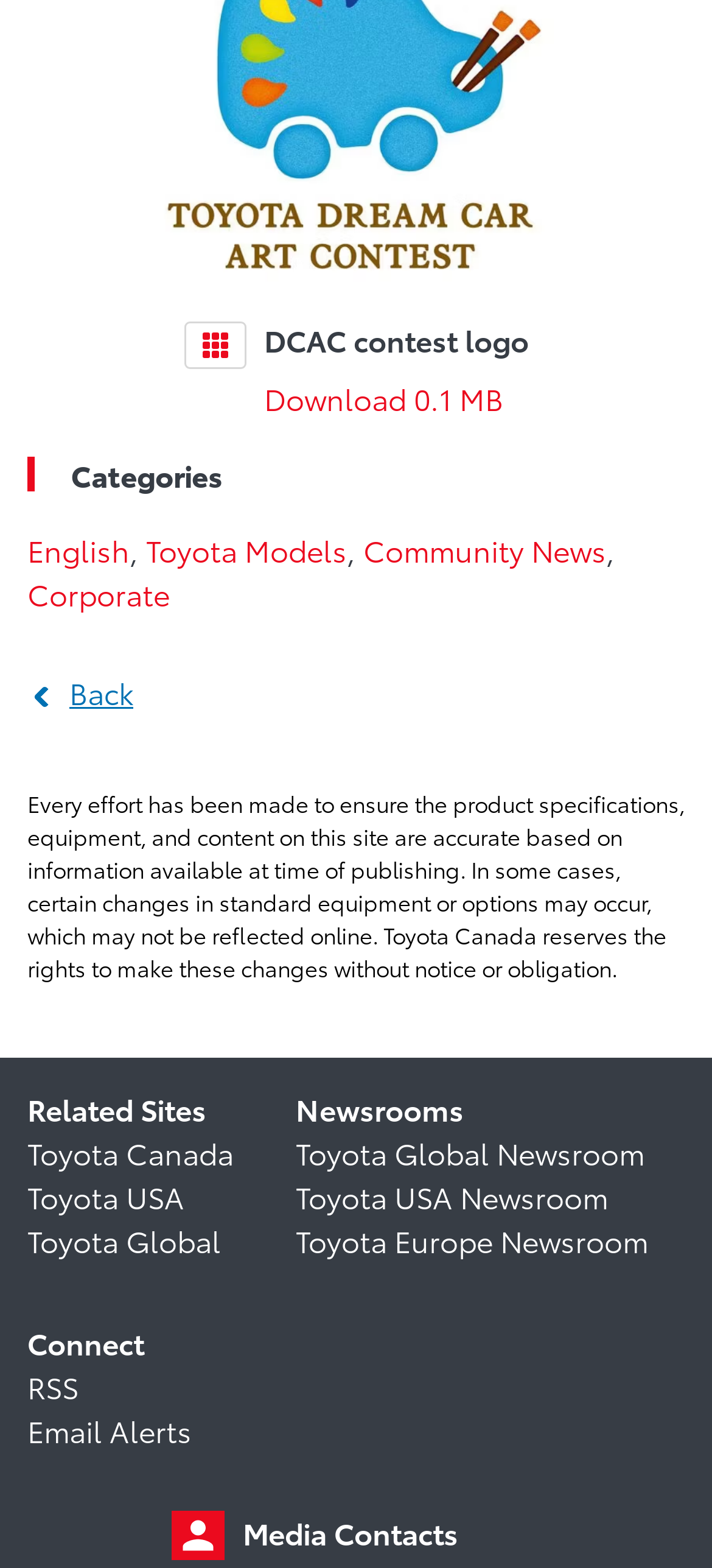How many related sites are listed?
Provide a fully detailed and comprehensive answer to the question.

I counted the number of links under the 'Related Sites' heading, which are 'Toyota Canada', 'Toyota USA', and 'Toyota Global', so there are 3 related sites listed.